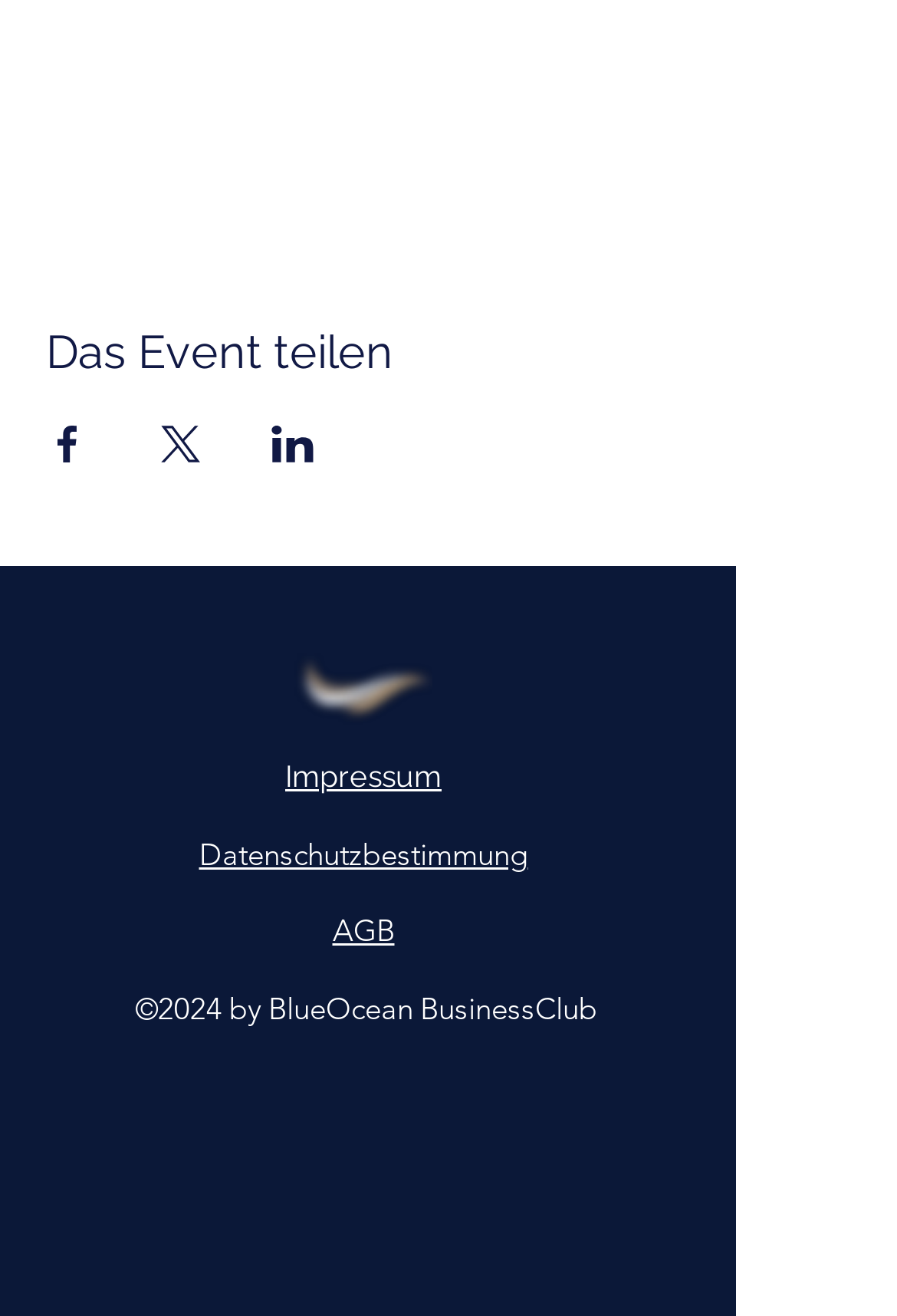Locate the bounding box coordinates of the area that needs to be clicked to fulfill the following instruction: "Click on About us". The coordinates should be in the format of four float numbers between 0 and 1, namely [left, top, right, bottom].

None